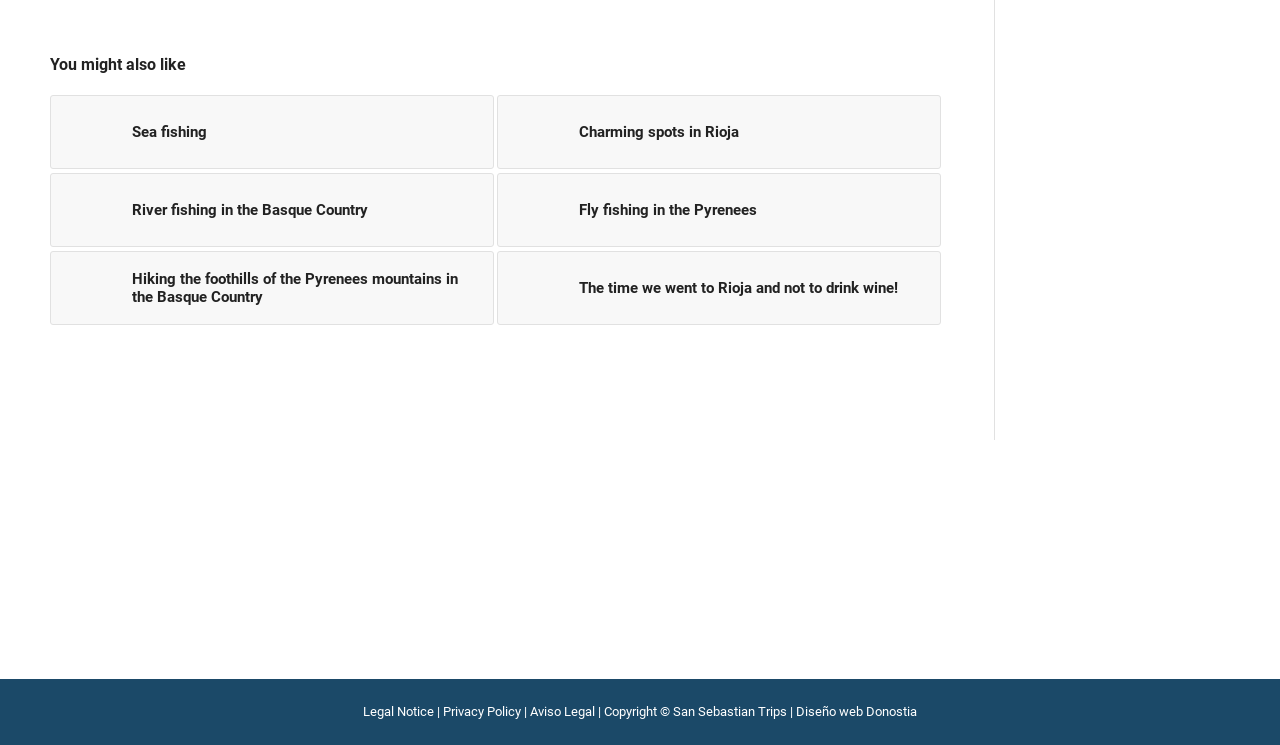Given the element description Fly fishing in the Pyrenees, specify the bounding box coordinates of the corresponding UI element in the format (top-left x, top-left y, bottom-right x, bottom-right y). All values must be between 0 and 1.

[0.388, 0.233, 0.735, 0.332]